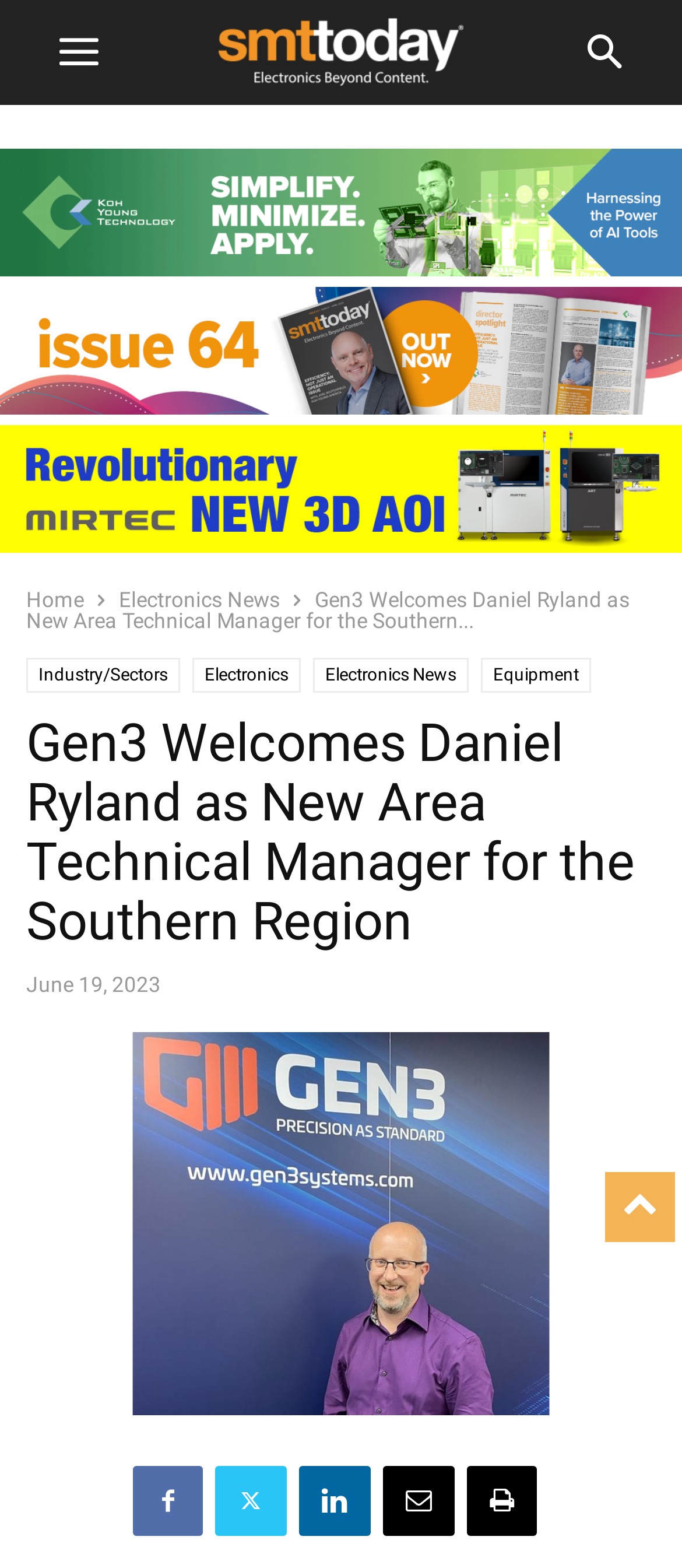Show the bounding box coordinates of the element that should be clicked to complete the task: "Check the Electronics News".

[0.174, 0.374, 0.41, 0.39]